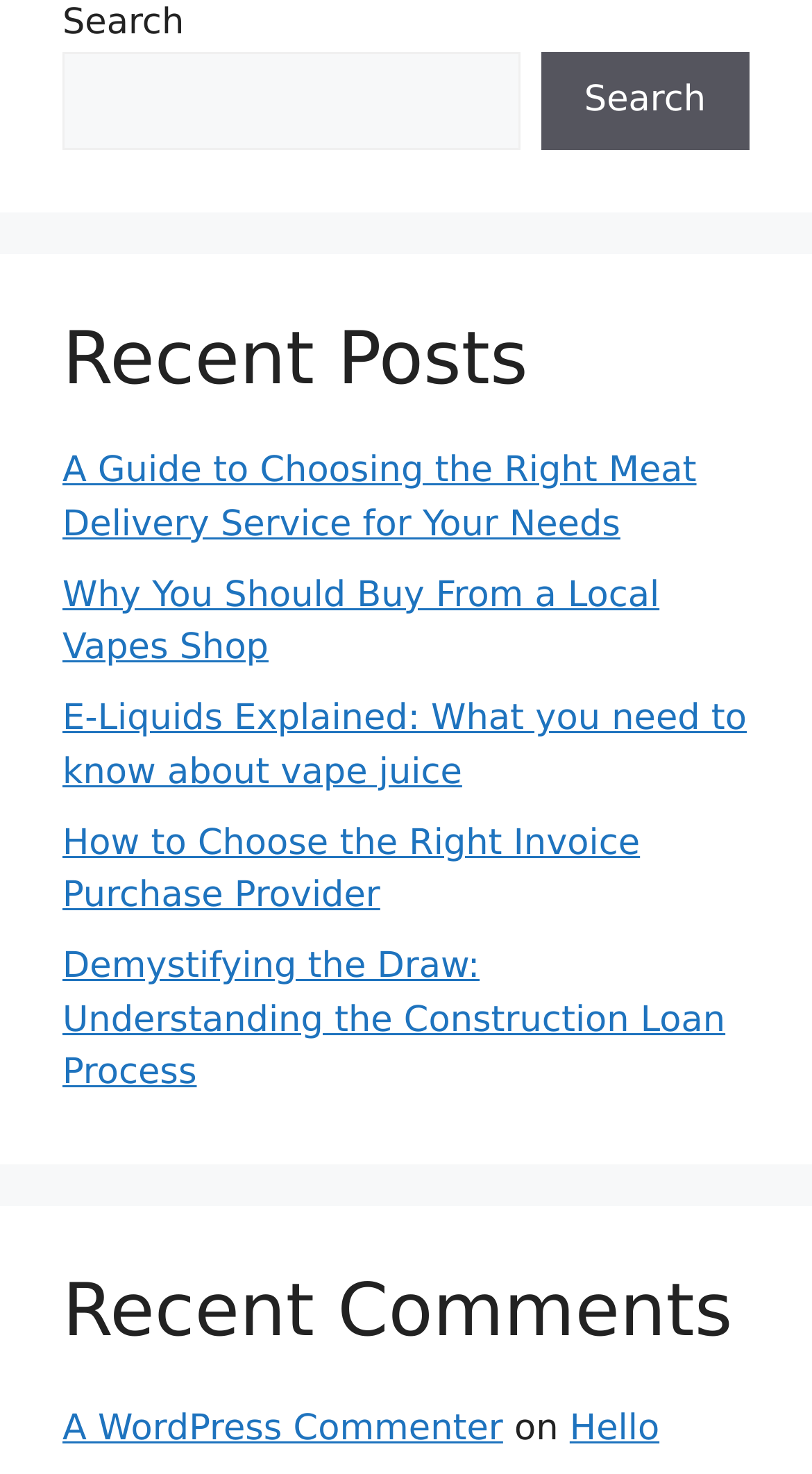Pinpoint the bounding box coordinates of the element you need to click to execute the following instruction: "search for something". The bounding box should be represented by four float numbers between 0 and 1, in the format [left, top, right, bottom].

[0.077, 0.035, 0.64, 0.102]